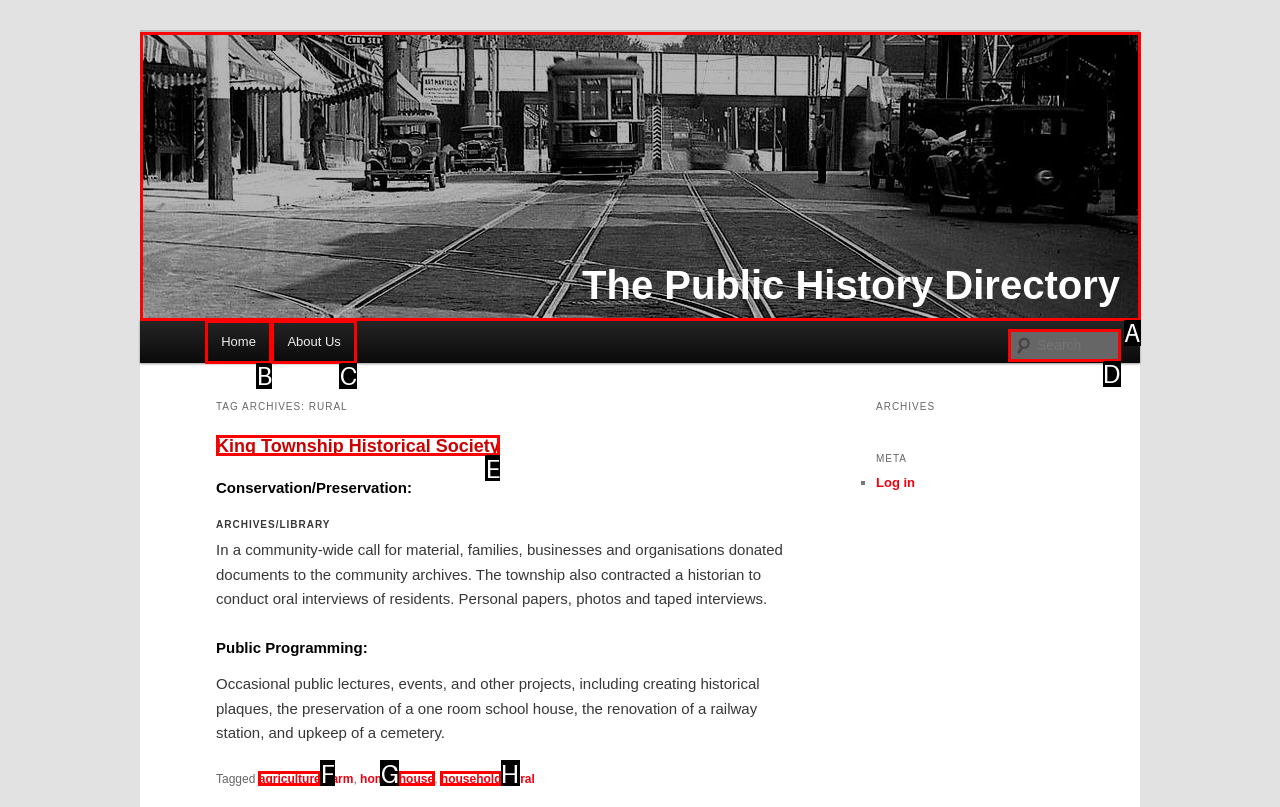Match the element description: parent_node: The Public History Directory to the correct HTML element. Answer with the letter of the selected option.

A